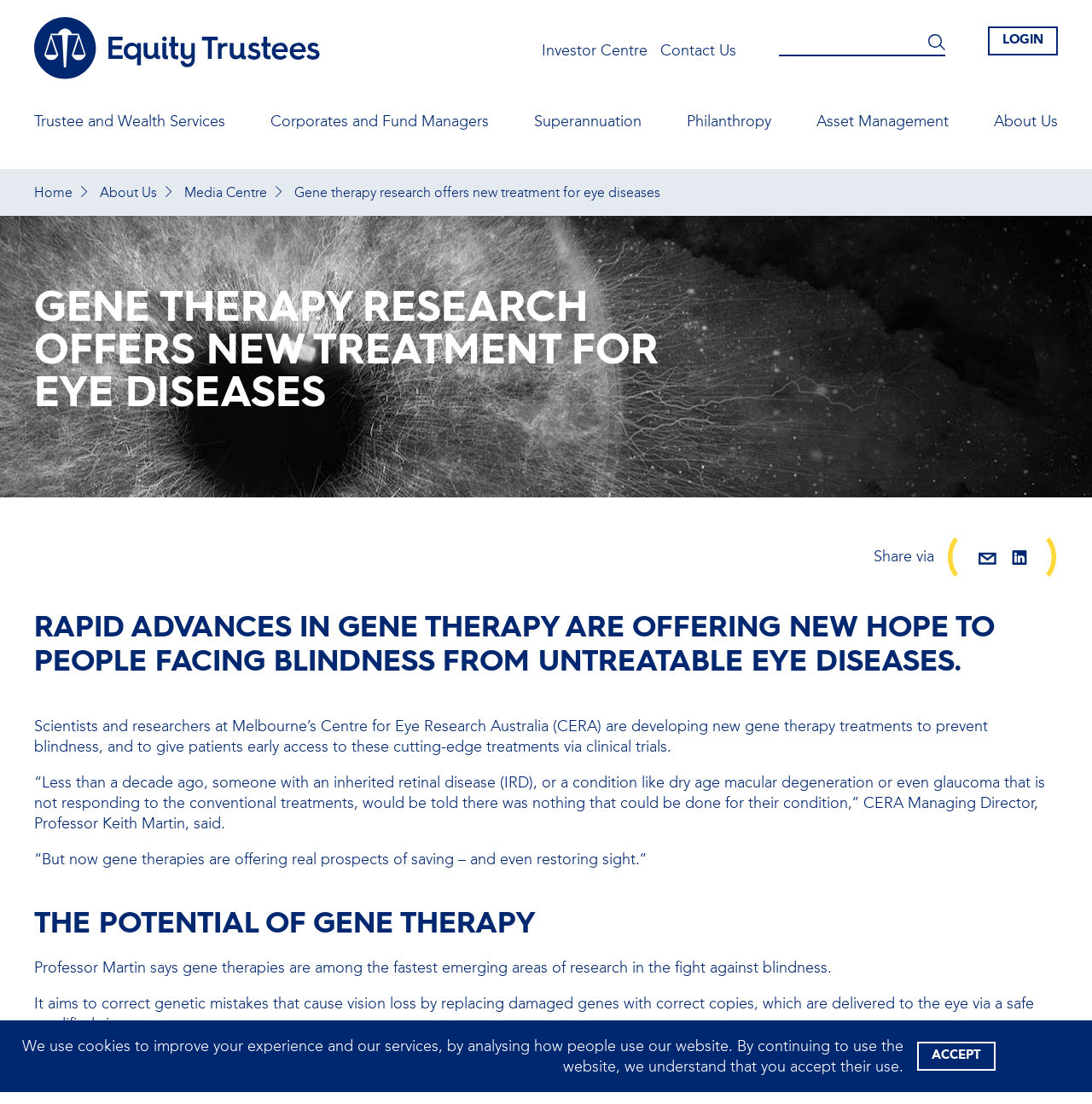Can you show the bounding box coordinates of the region to click on to complete the task described in the instruction: "Open the 'Open Trust Protocol' presentation"?

None